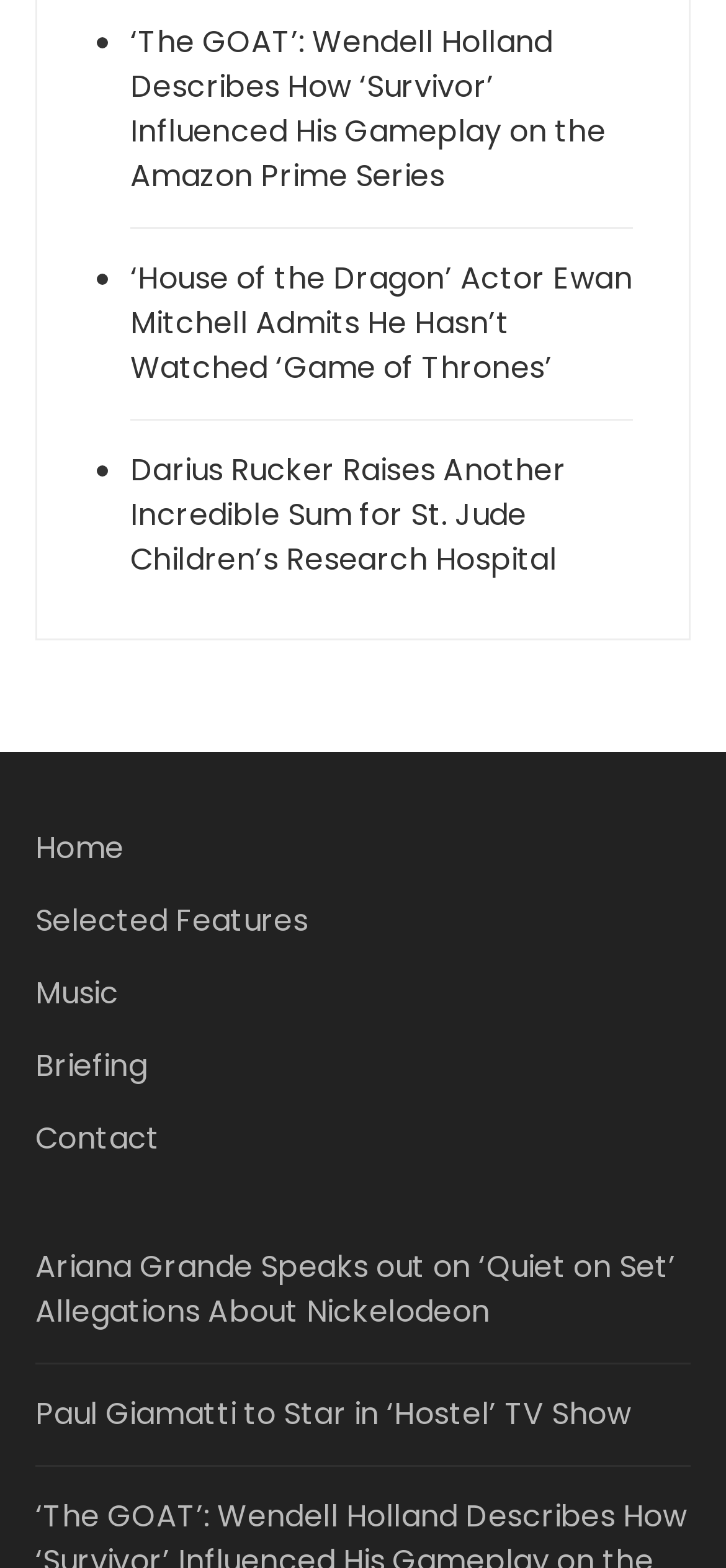How many links are on the webpage?
Please provide a single word or phrase as your answer based on the image.

9